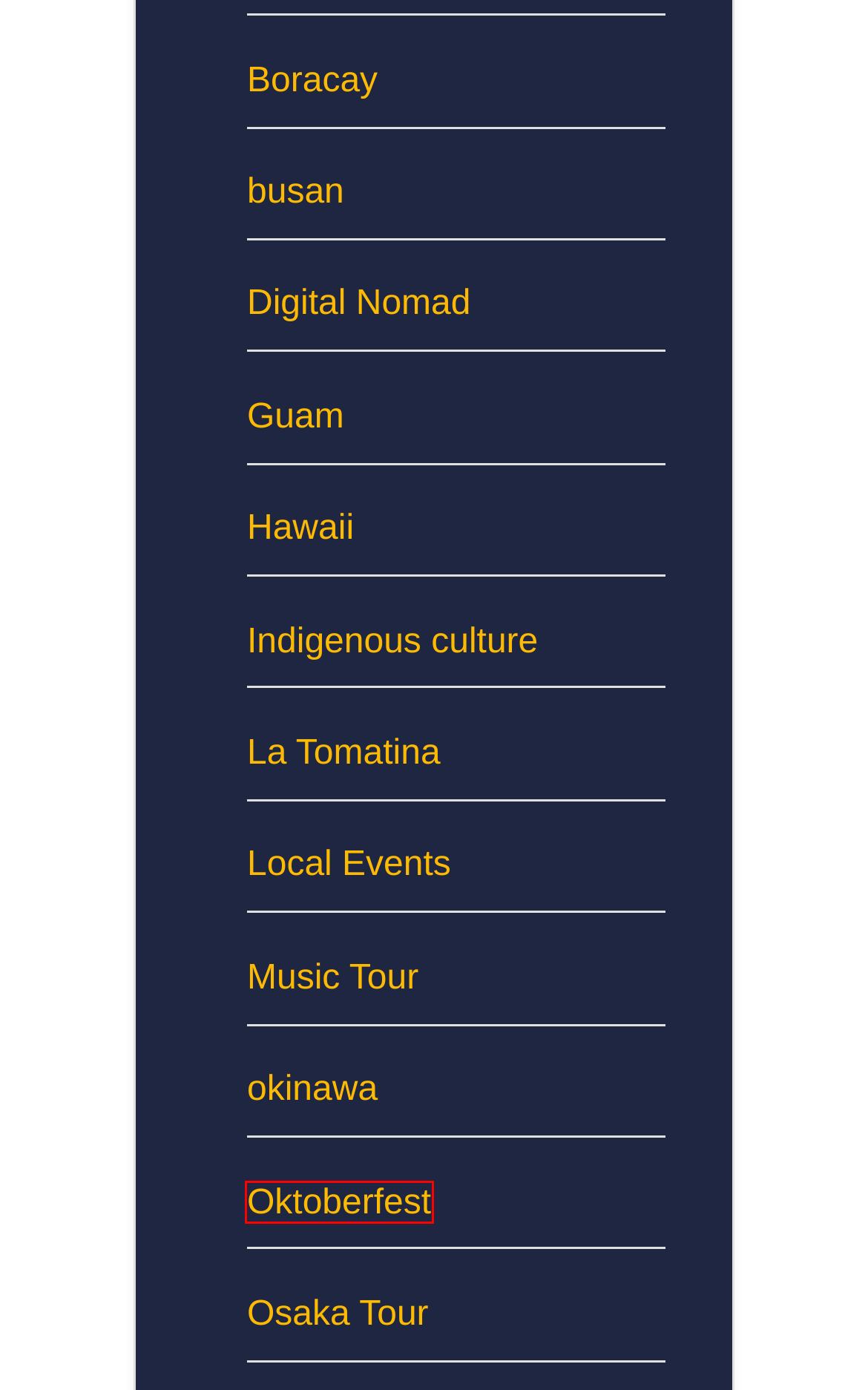Look at the screenshot of a webpage with a red bounding box and select the webpage description that best corresponds to the new page after clicking the element in the red box. Here are the options:
A. Hawaii - A trail of travel
B. Local Events - A trail of travel
C. Guam - A trail of travel
D. Music Tour - A trail of travel
E. La Tomatina - A trail of travel
F. busan - A trail of travel
G. Digital Nomad - A trail of travel
H. Oktoberfest - A trail of travel

H